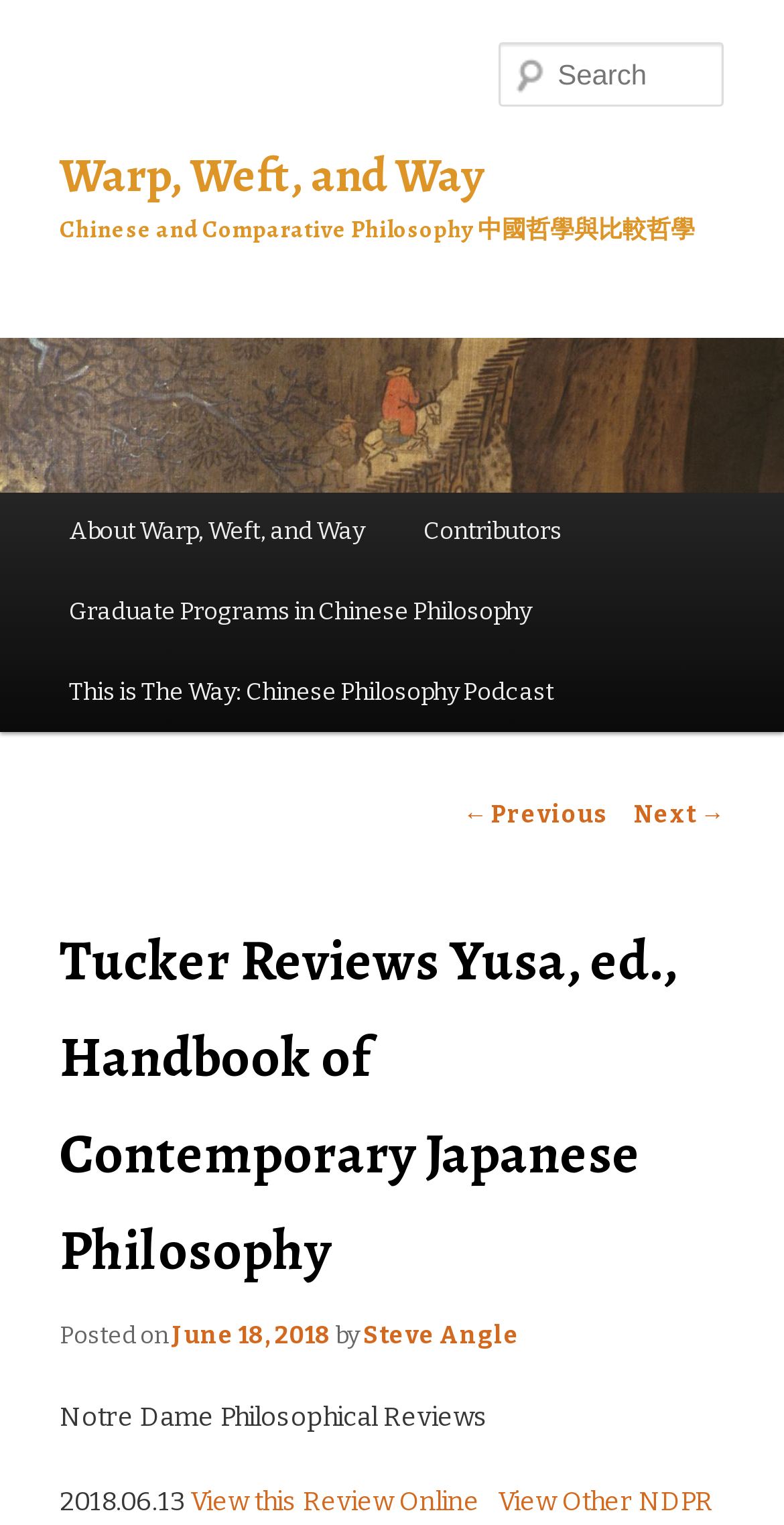Give a full account of the webpage's elements and their arrangement.

The webpage appears to be a review of a philosophical handbook, specifically "The Bloomsbury Research Handbook of Contemporary Japanese Philosophy" edited by Michiko Yusa. 

At the top of the page, there is a heading "Warp, Weft, and Way" which is also a link. Below this heading, there is another heading "Chinese and Comparative Philosophy 中國哲學與比較哲學". 

On the left side of the page, there is a menu with links to "About Warp, Weft, and Way", "Contributors", "Graduate Programs in Chinese Philosophy", and "This is The Way: Chinese Philosophy Podcast". 

On the right side of the page, there is a search box with a label "Search". Above the search box, there is an image with the title "Warp, Weft, and Way". 

The main content of the page is a review of the handbook, which is headed by "Tucker Reviews Yusa, ed., Handbook of Contemporary Japanese Philosophy". The review is dated "June 18, 2018" and is written by "Steve Angle". The review is part of "Notre Dame Philosophical Reviews" and was posted on "2018.06.13". There are links to view the review online. 

At the bottom of the page, there are navigation links to previous and next reviews.